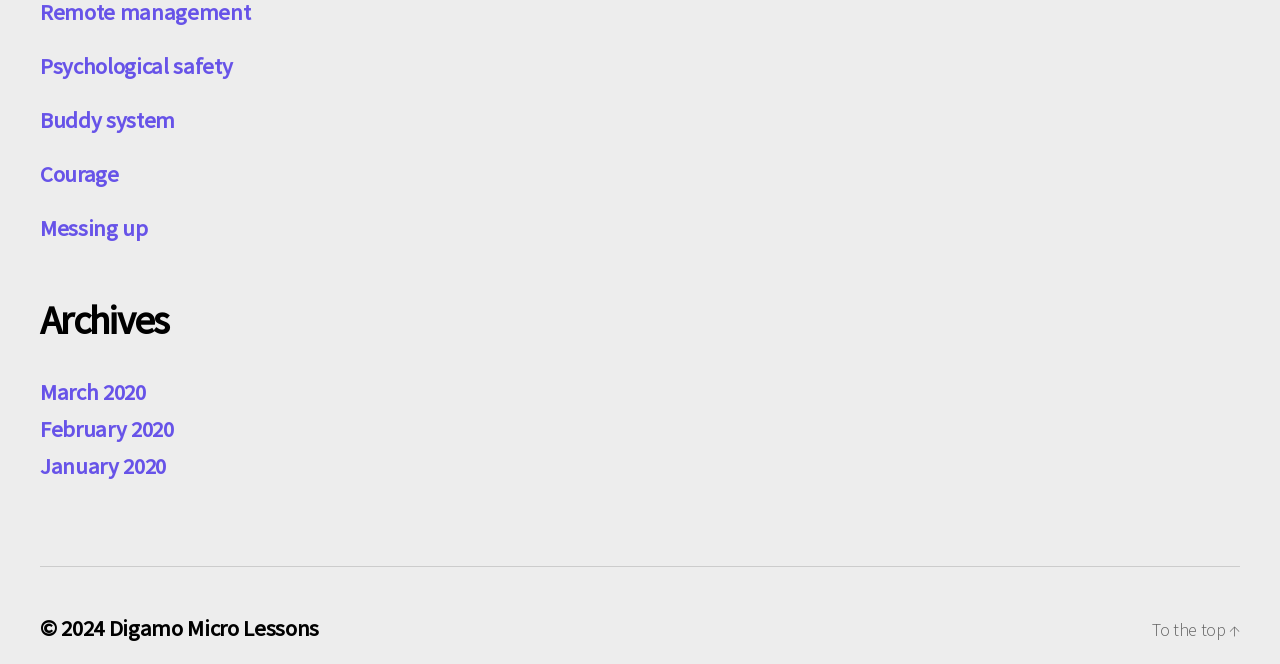Specify the bounding box coordinates of the region I need to click to perform the following instruction: "Read archives". The coordinates must be four float numbers in the range of 0 to 1, i.e., [left, top, right, bottom].

[0.031, 0.485, 0.523, 0.56]